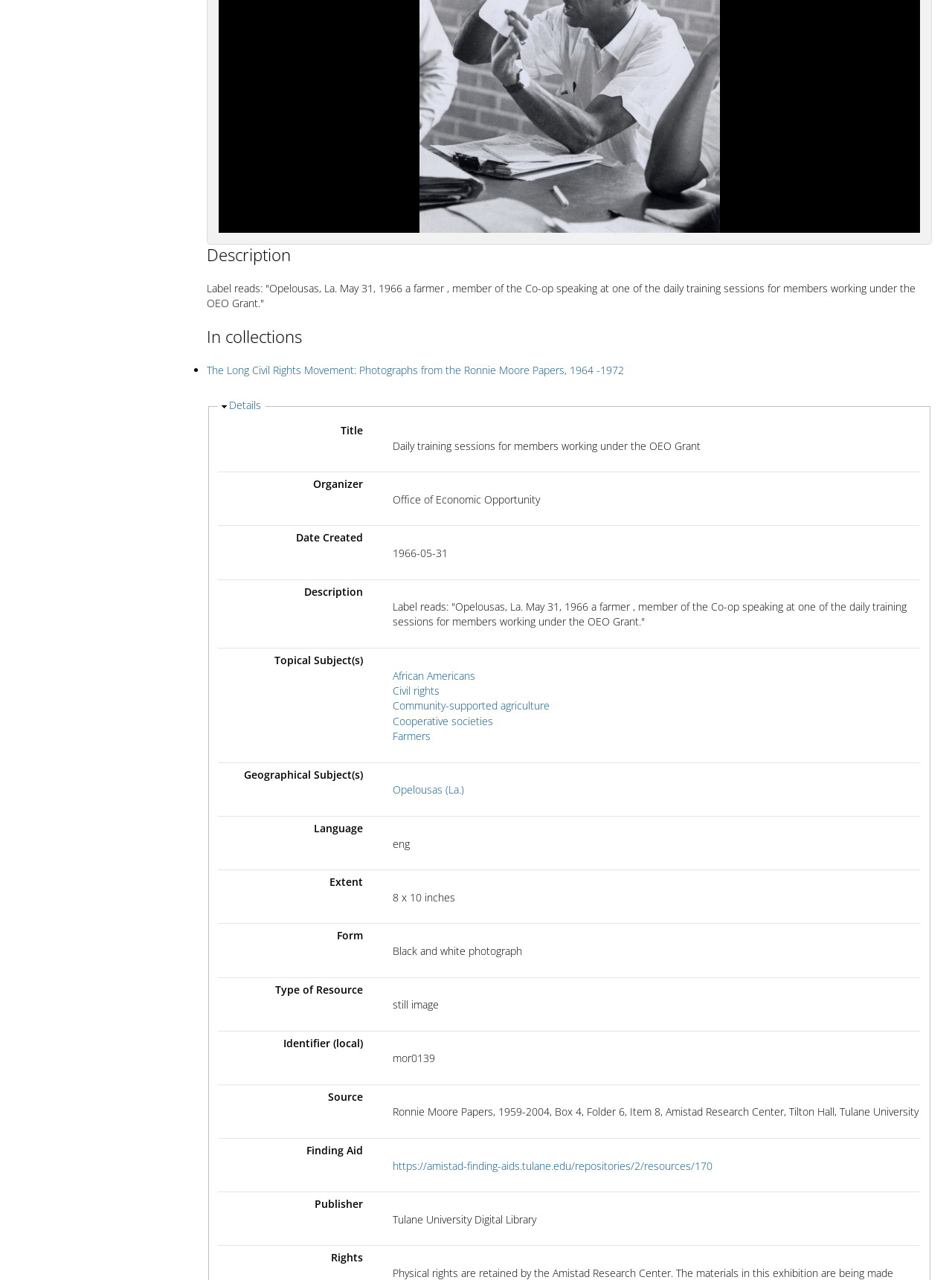Bounding box coordinates must be specified in the format (top-left x, top-left y, bottom-right x, bottom-right y). All values should be floating point numbers between 0 and 1. What are the bounding box coordinates of the UI element described as: https://amistad-finding-aids.tulane.edu/repositories/2/resources/170

[0.412, 0.905, 0.748, 0.916]